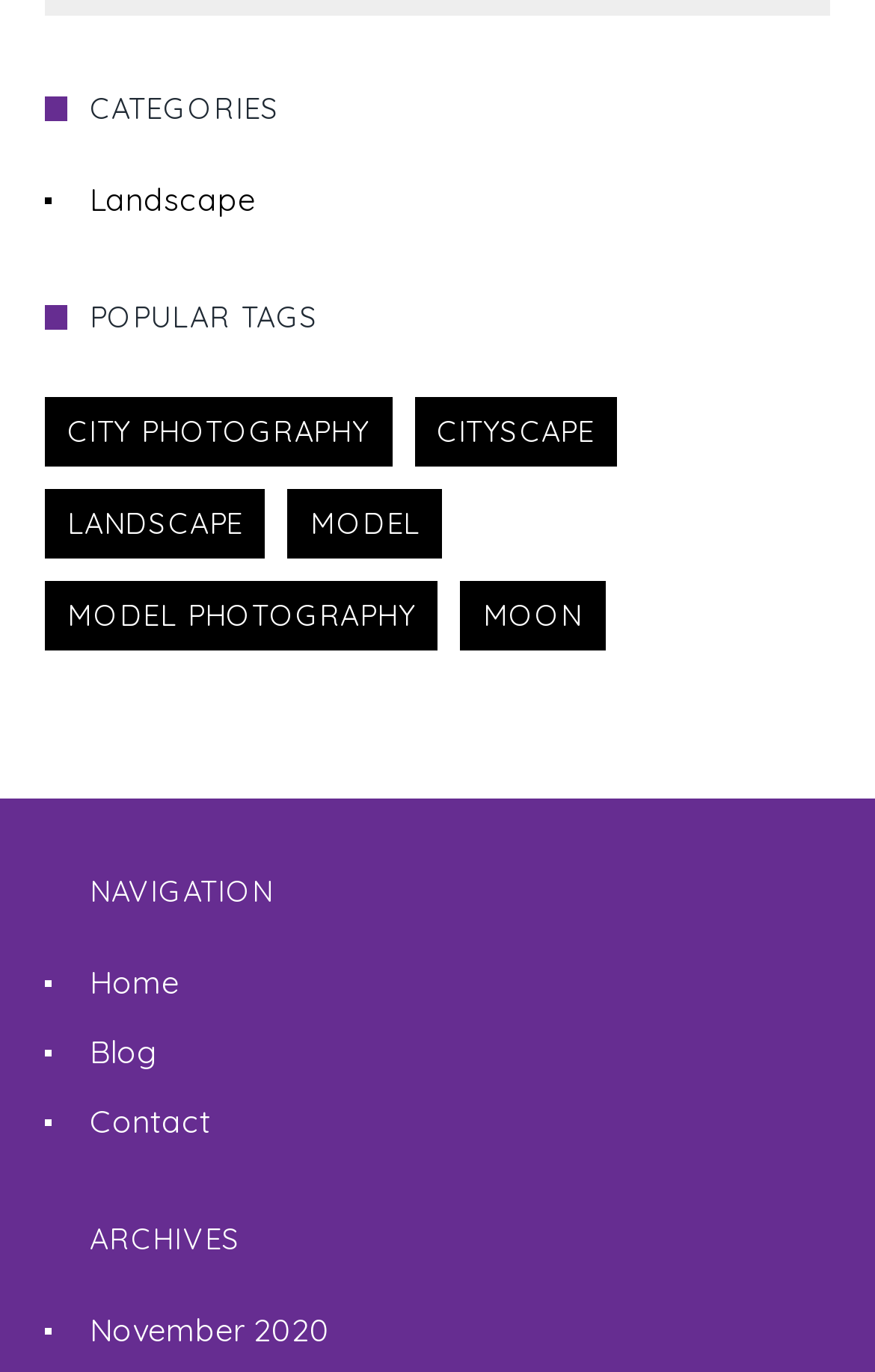What is the navigation link at the top?
Look at the screenshot and respond with one word or a short phrase.

Home